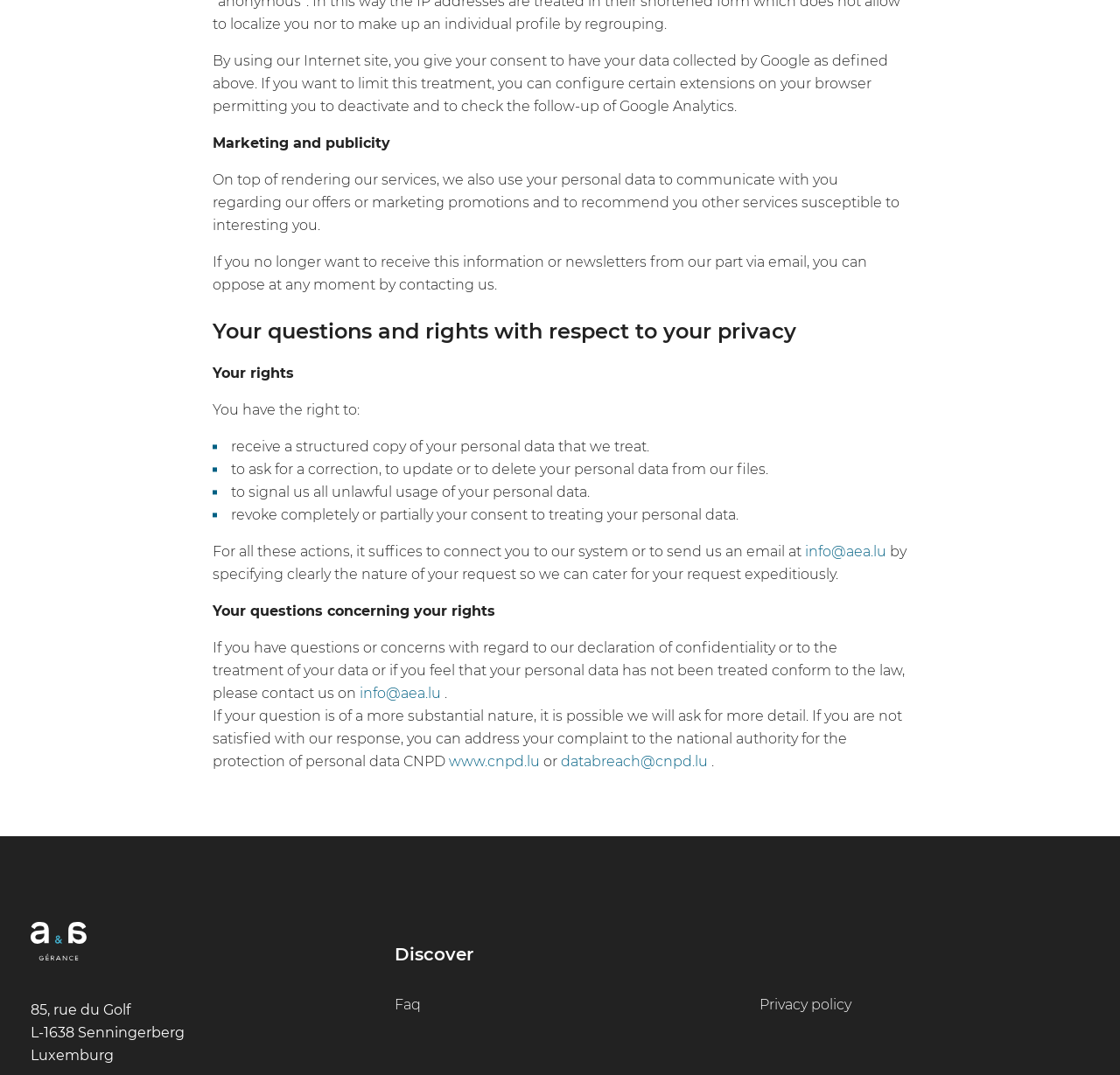How can I request a correction of my personal data?
Look at the image and answer the question with a single word or phrase.

Contact us